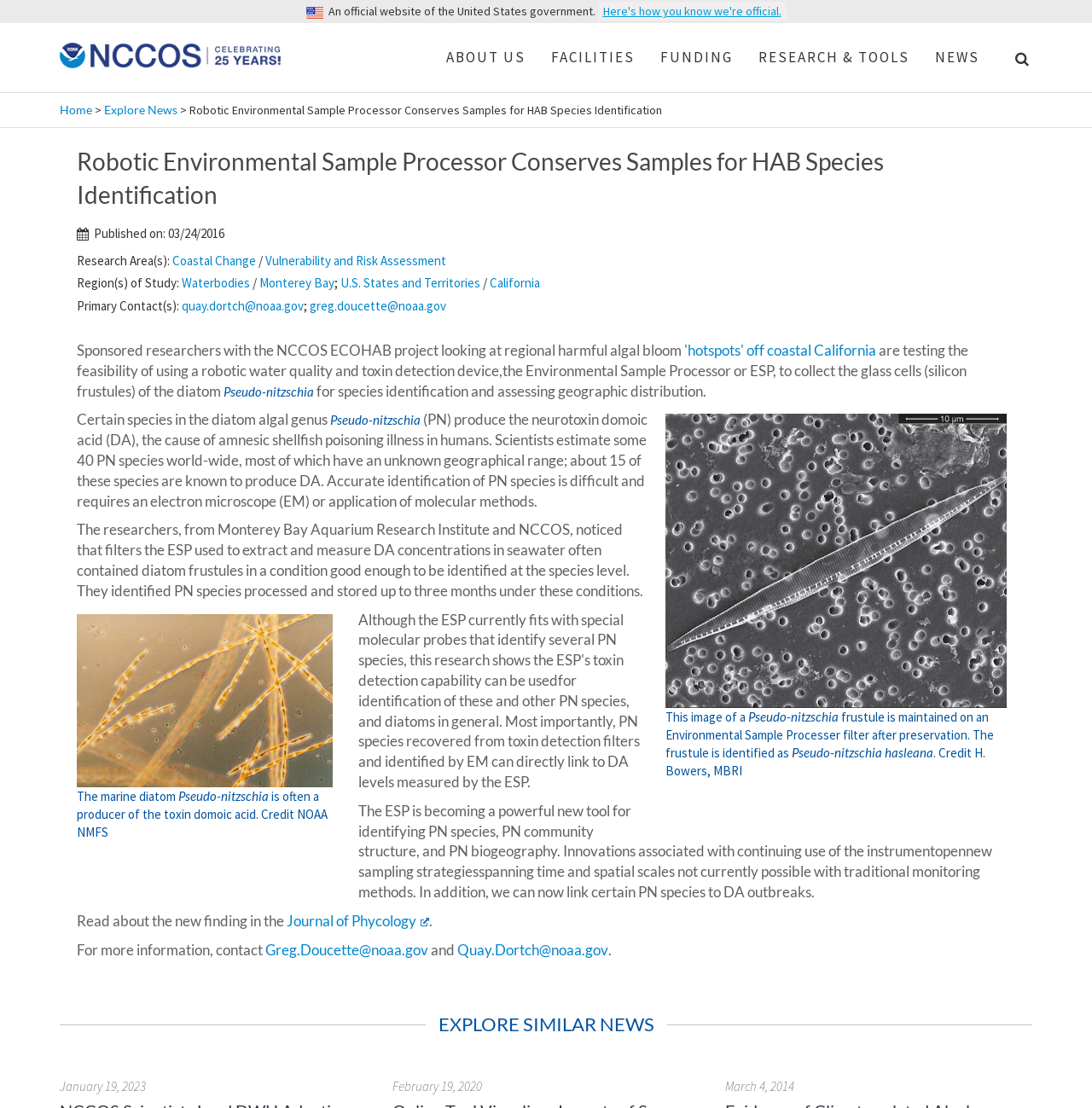Refer to the screenshot and give an in-depth answer to this question: What is the name of the toxin produced by certain Pseudo-nitzschia species?

The webpage states that certain species in the diatom algal genus Pseudo-nitzschia produce the neurotoxin domoic acid (DA), which is the cause of amnesic shellfish poisoning illness in humans.